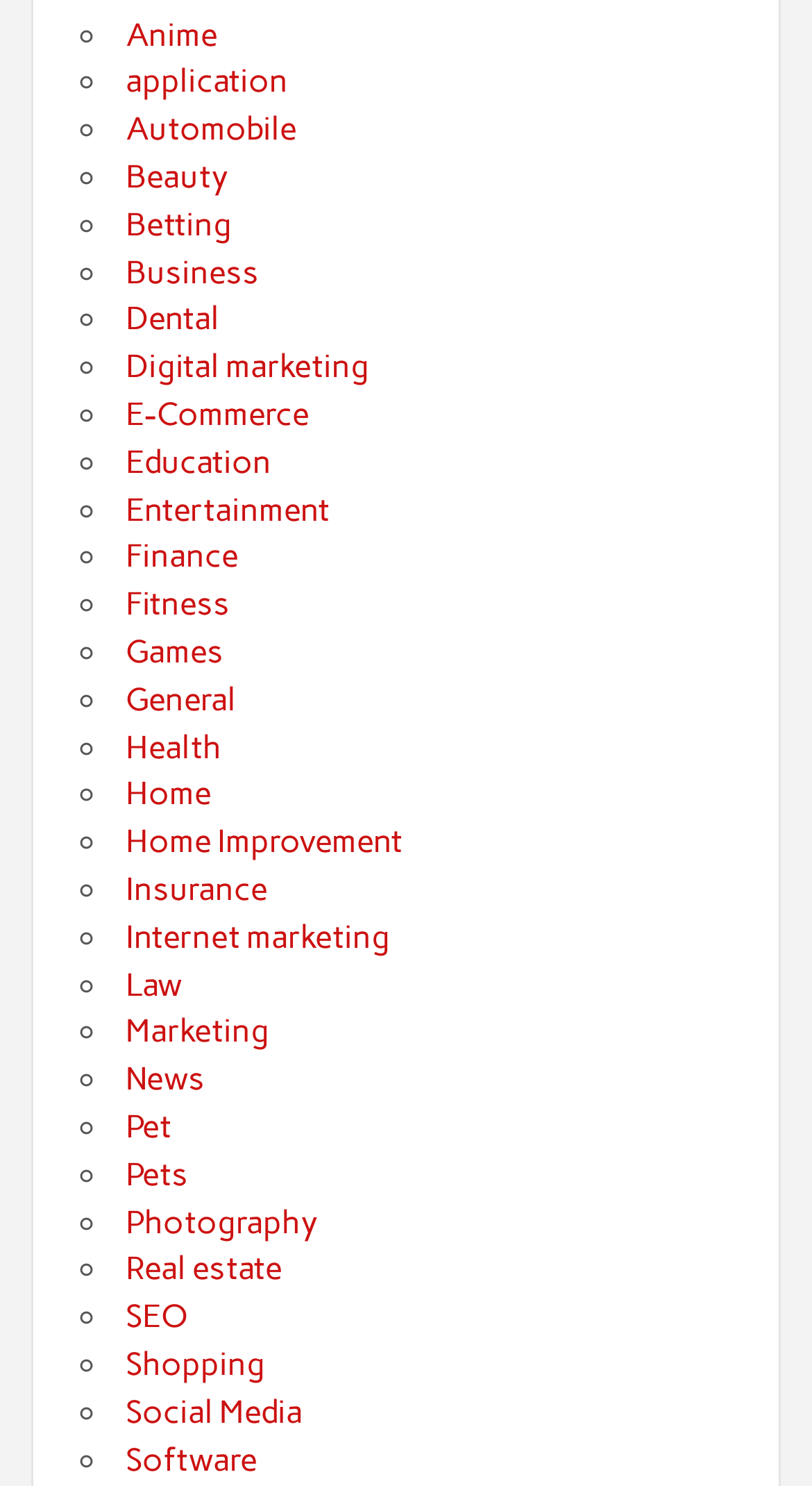Specify the bounding box coordinates of the element's region that should be clicked to achieve the following instruction: "View Digital marketing". The bounding box coordinates consist of four float numbers between 0 and 1, in the format [left, top, right, bottom].

[0.154, 0.234, 0.454, 0.26]